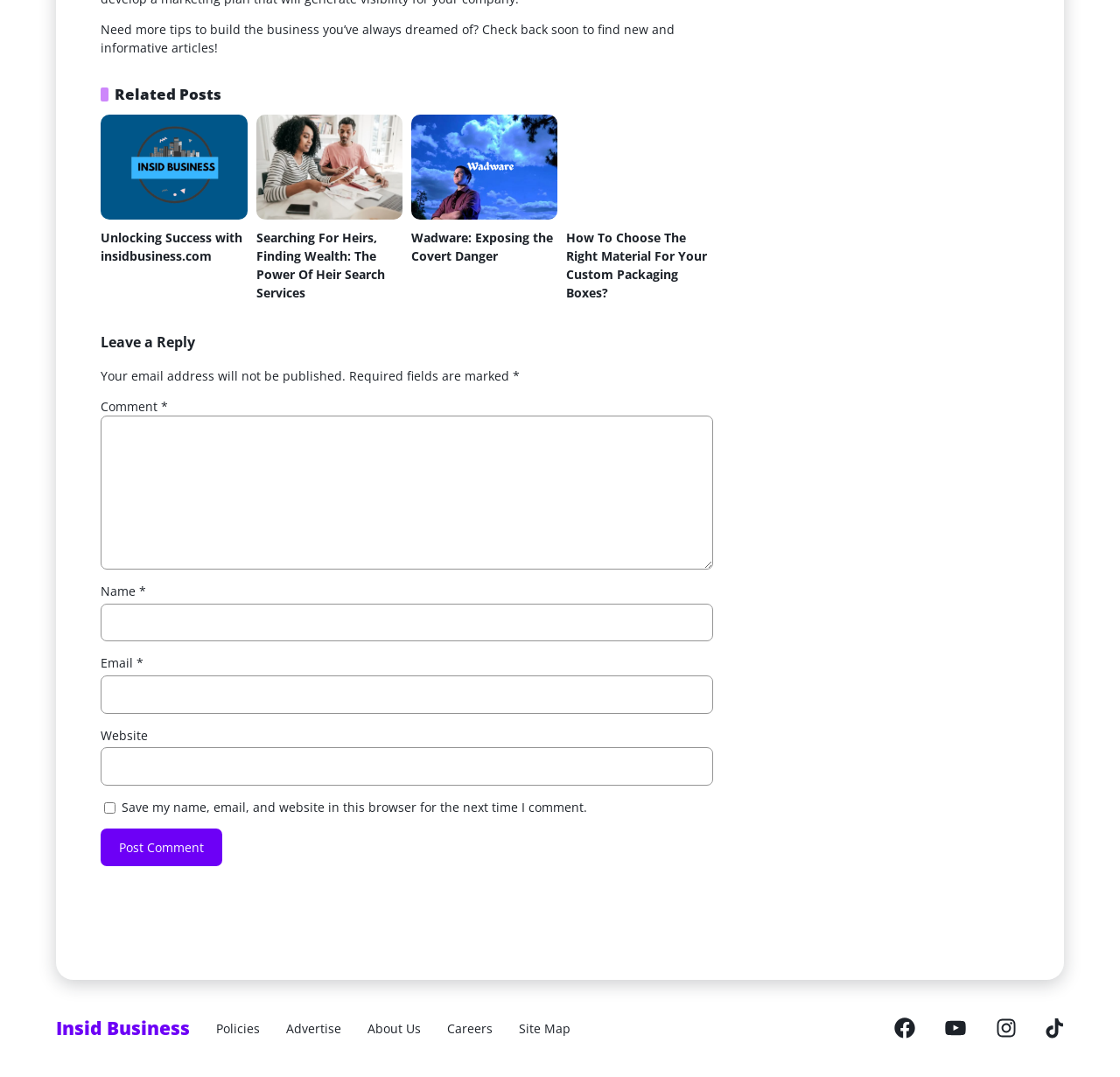Calculate the bounding box coordinates for the UI element based on the following description: "parent_node: Email * aria-describedby="email-notes" name="email"". Ensure the coordinates are four float numbers between 0 and 1, i.e., [left, top, right, bottom].

[0.09, 0.627, 0.637, 0.663]